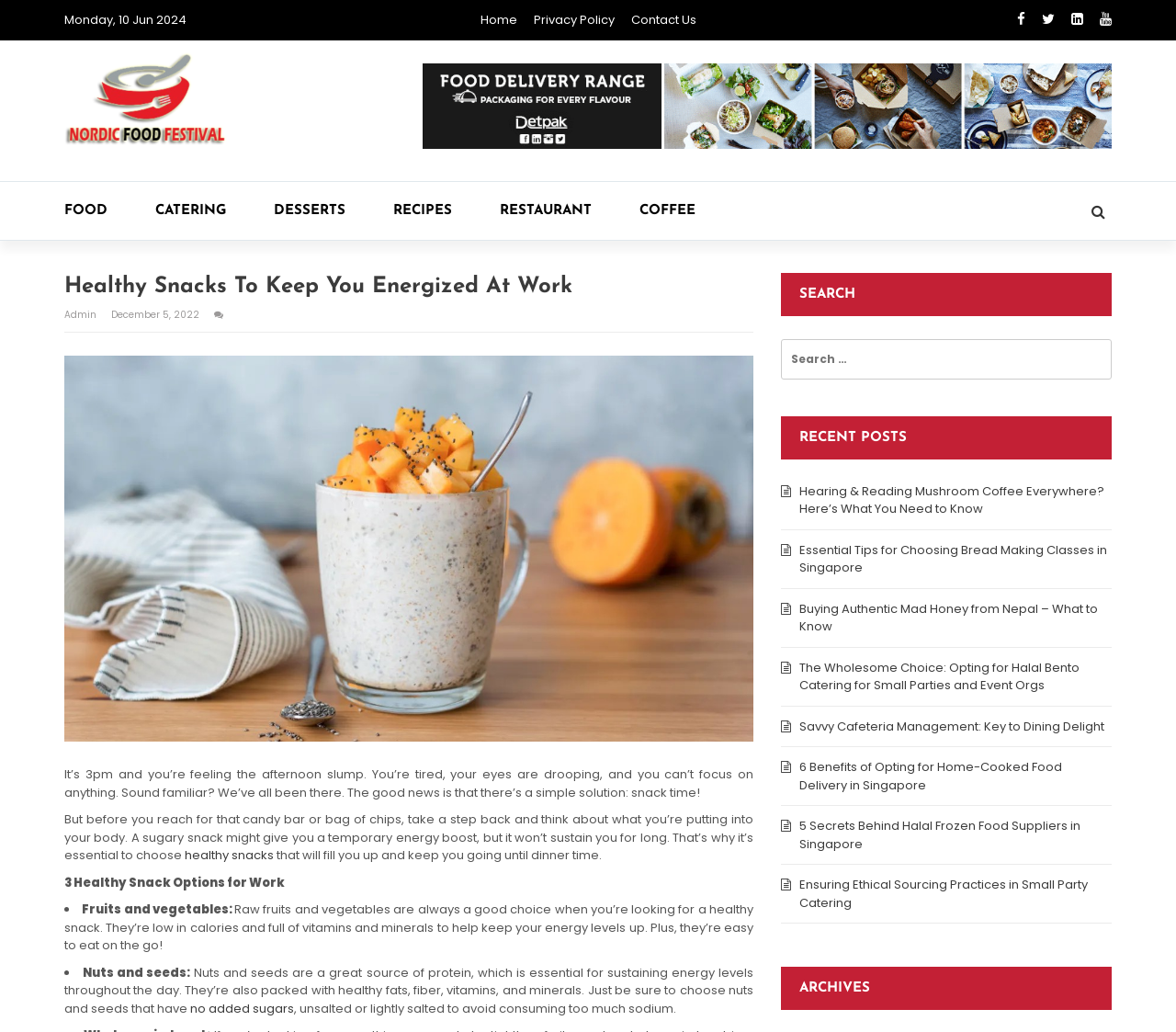Can you look at the image and give a comprehensive answer to the question:
What is the date mentioned at the top of the page?

I found the date 'Monday, 10 Jun 2024' at the top of the page, which is a static text element with bounding box coordinates [0.055, 0.011, 0.159, 0.028].